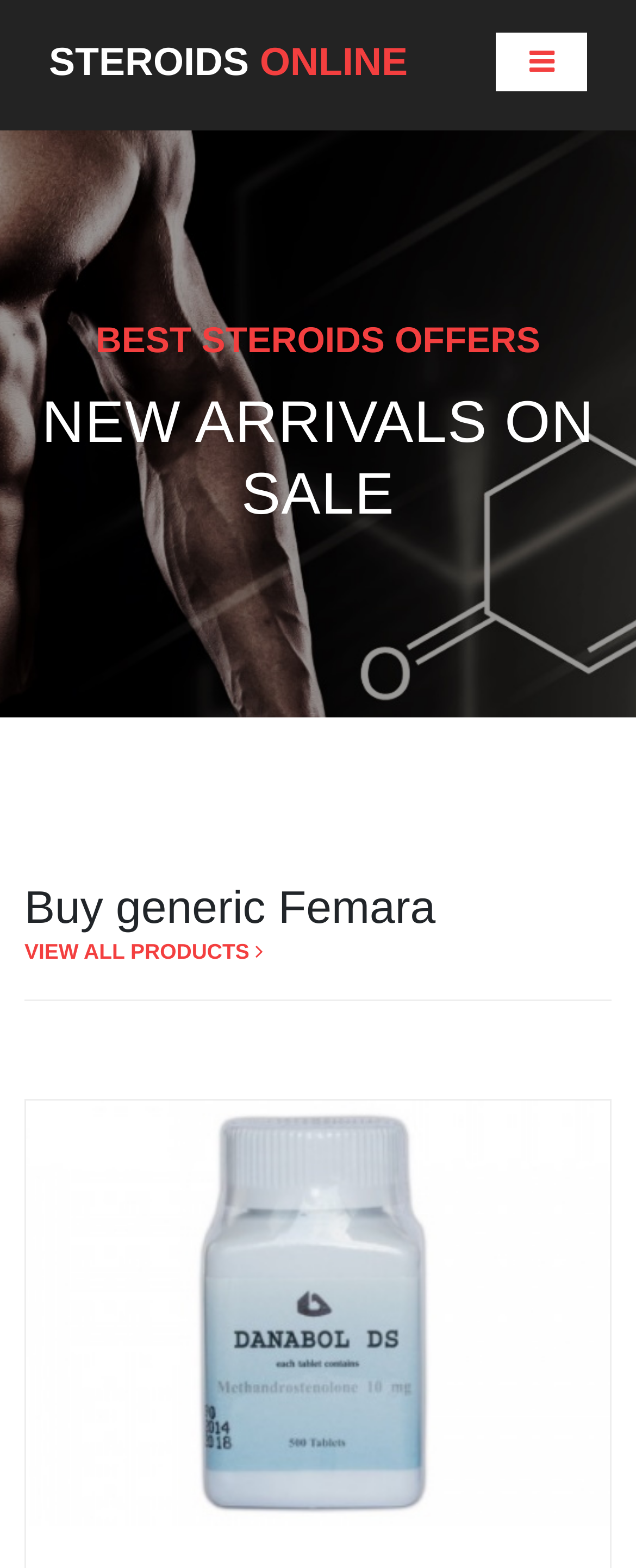What is the main category of products offered?
We need a detailed and meticulous answer to the question.

Based on the webpage structure and content, it appears that the main category of products offered is steroids, as indicated by the heading 'STEROIDS ONLINE' and the presence of various steroid-related products and links.